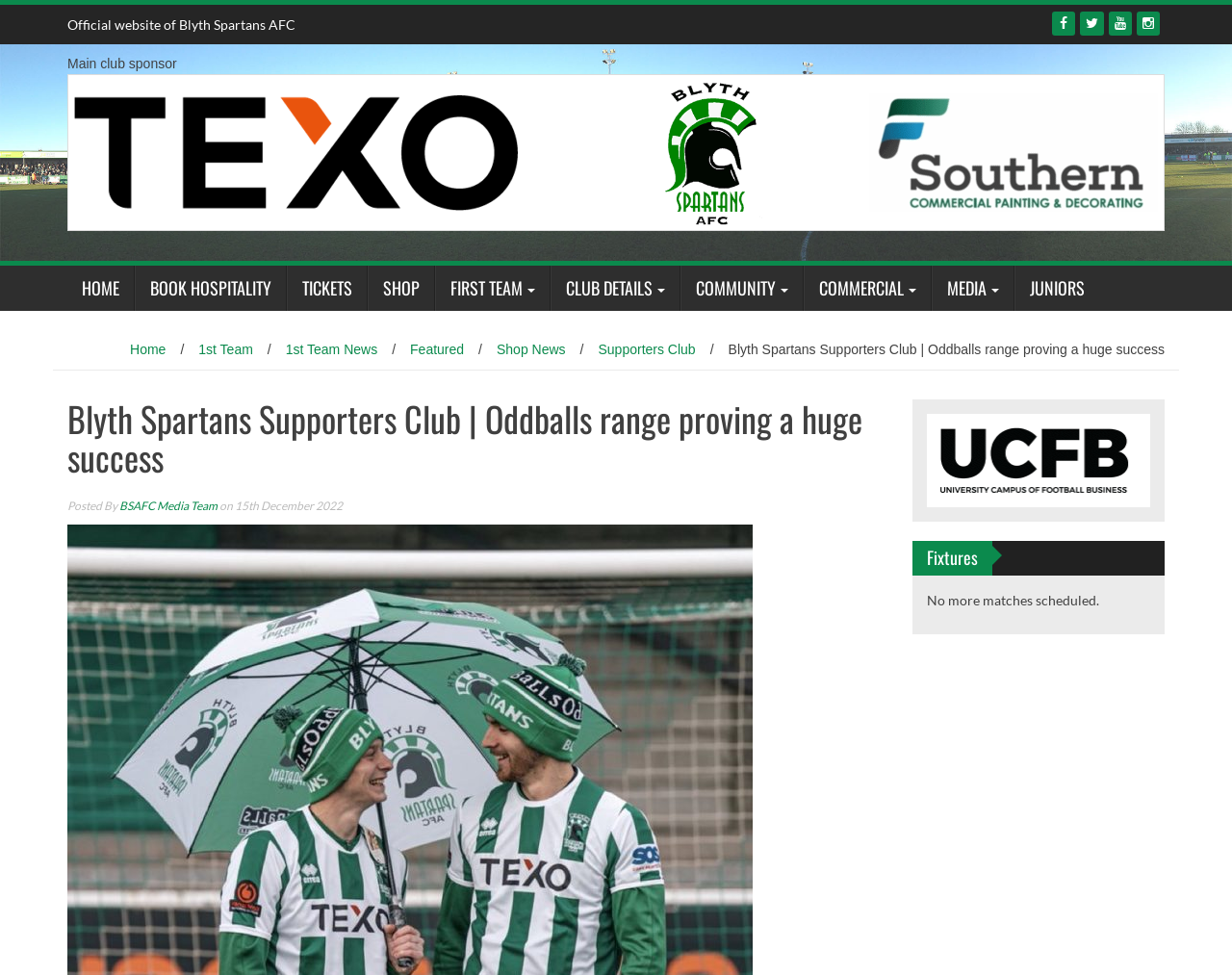Please answer the following question using a single word or phrase: 
What is the position of the 'SHOP' link in the main navigation menu?

4th